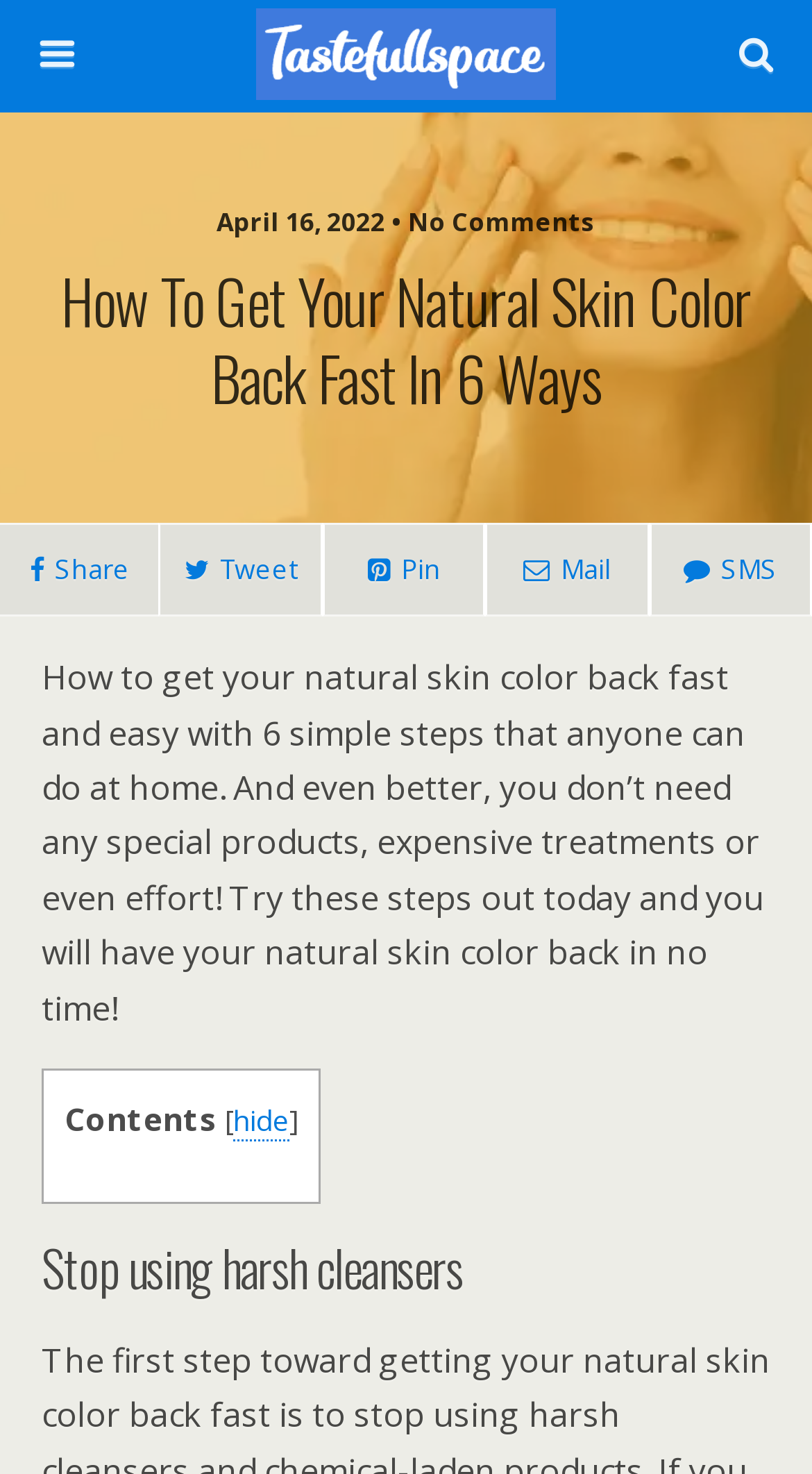Locate the headline of the webpage and generate its content.

How To Get Your Natural Skin Color Back Fast In 6 Ways